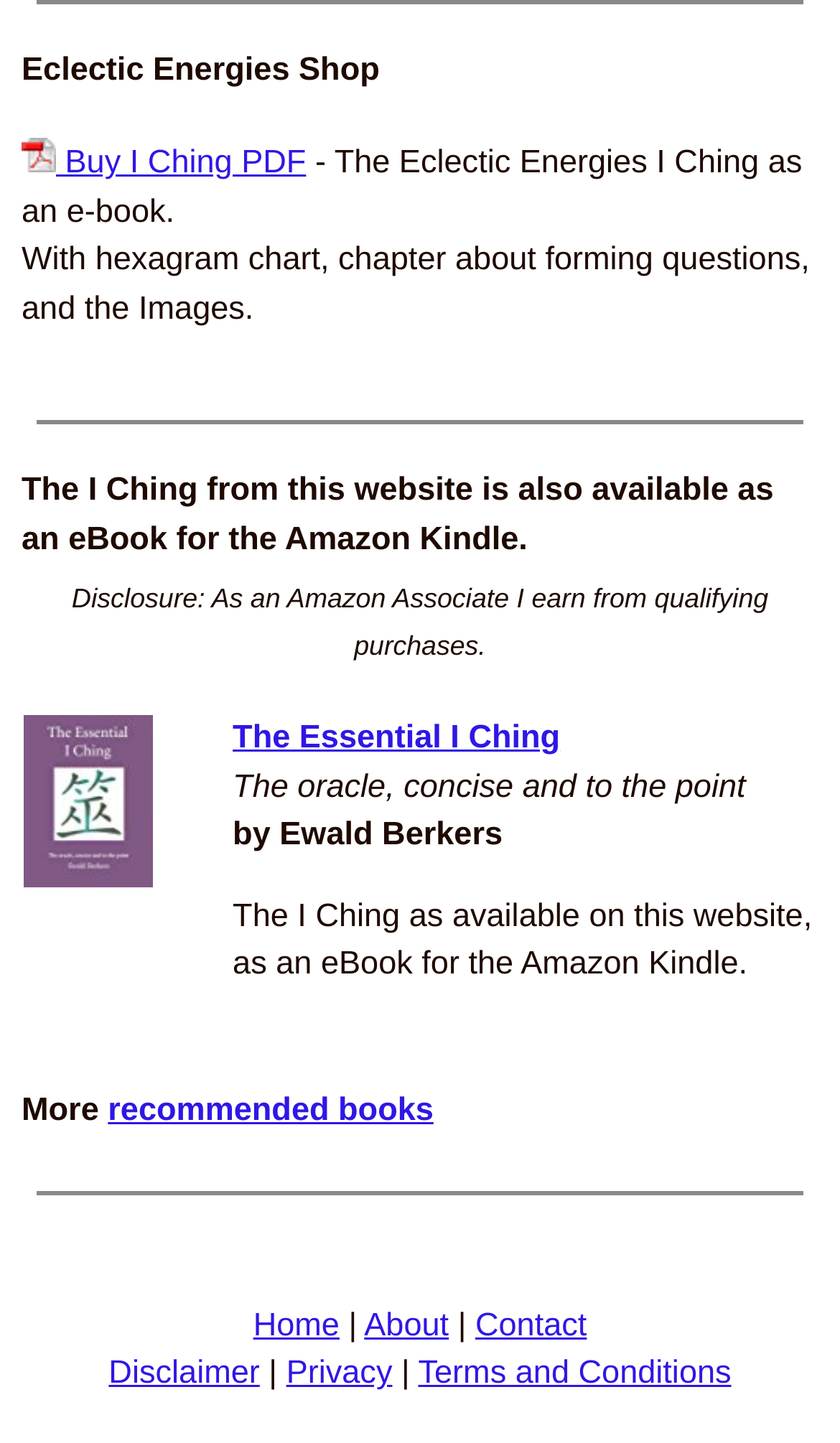Please mark the bounding box coordinates of the area that should be clicked to carry out the instruction: "Go to Home".

[0.301, 0.905, 0.404, 0.931]